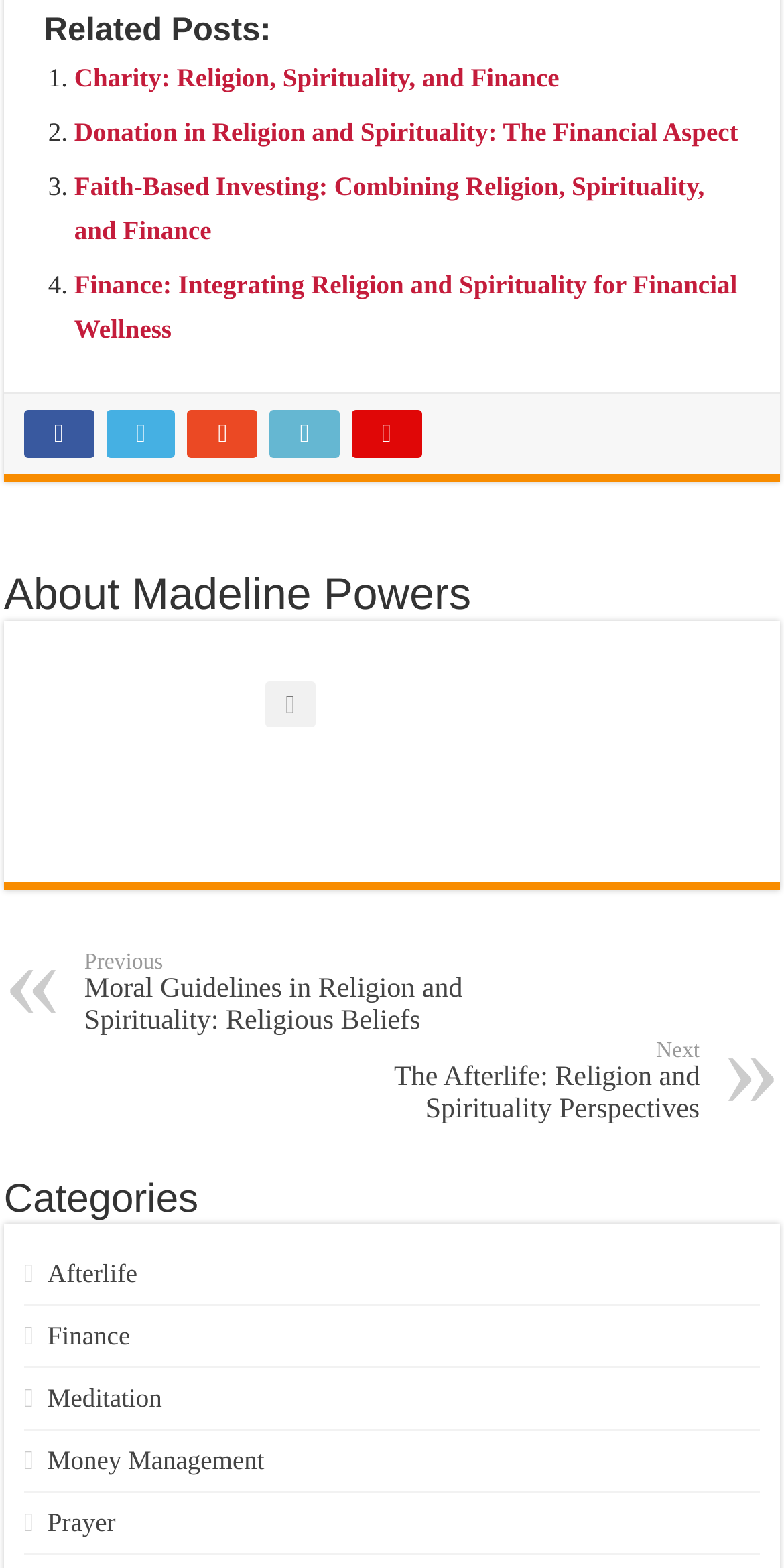Please specify the bounding box coordinates of the clickable region necessary for completing the following instruction: "View 'About Madeline Powers'". The coordinates must consist of four float numbers between 0 and 1, i.e., [left, top, right, bottom].

[0.005, 0.363, 0.601, 0.396]